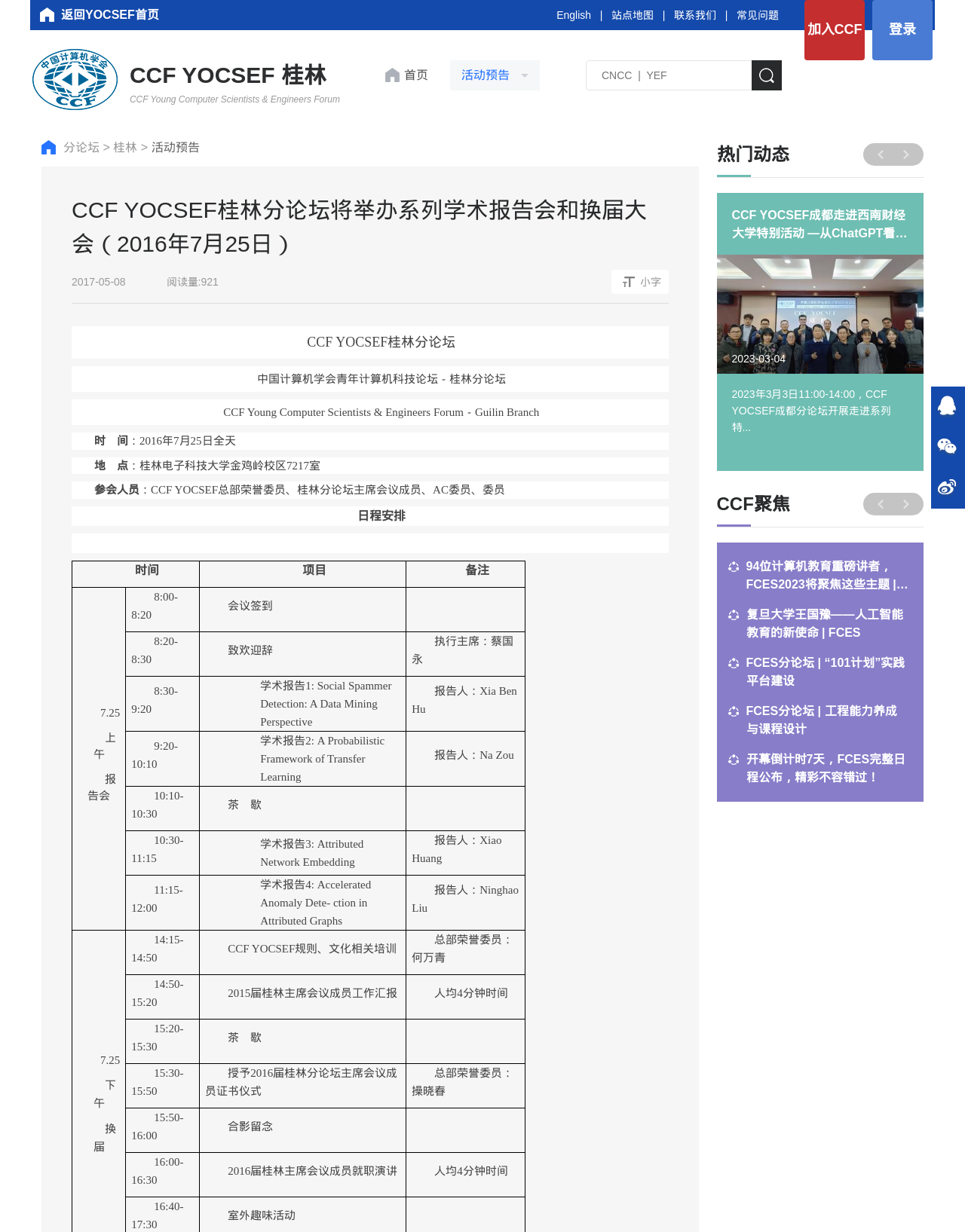Show the bounding box coordinates for the HTML element described as: "CCF YOCSEF 成都成功举办“AI+Science: 跨界融合、机遇与挑战”技术论坛".

[0.758, 0.168, 0.942, 0.197]